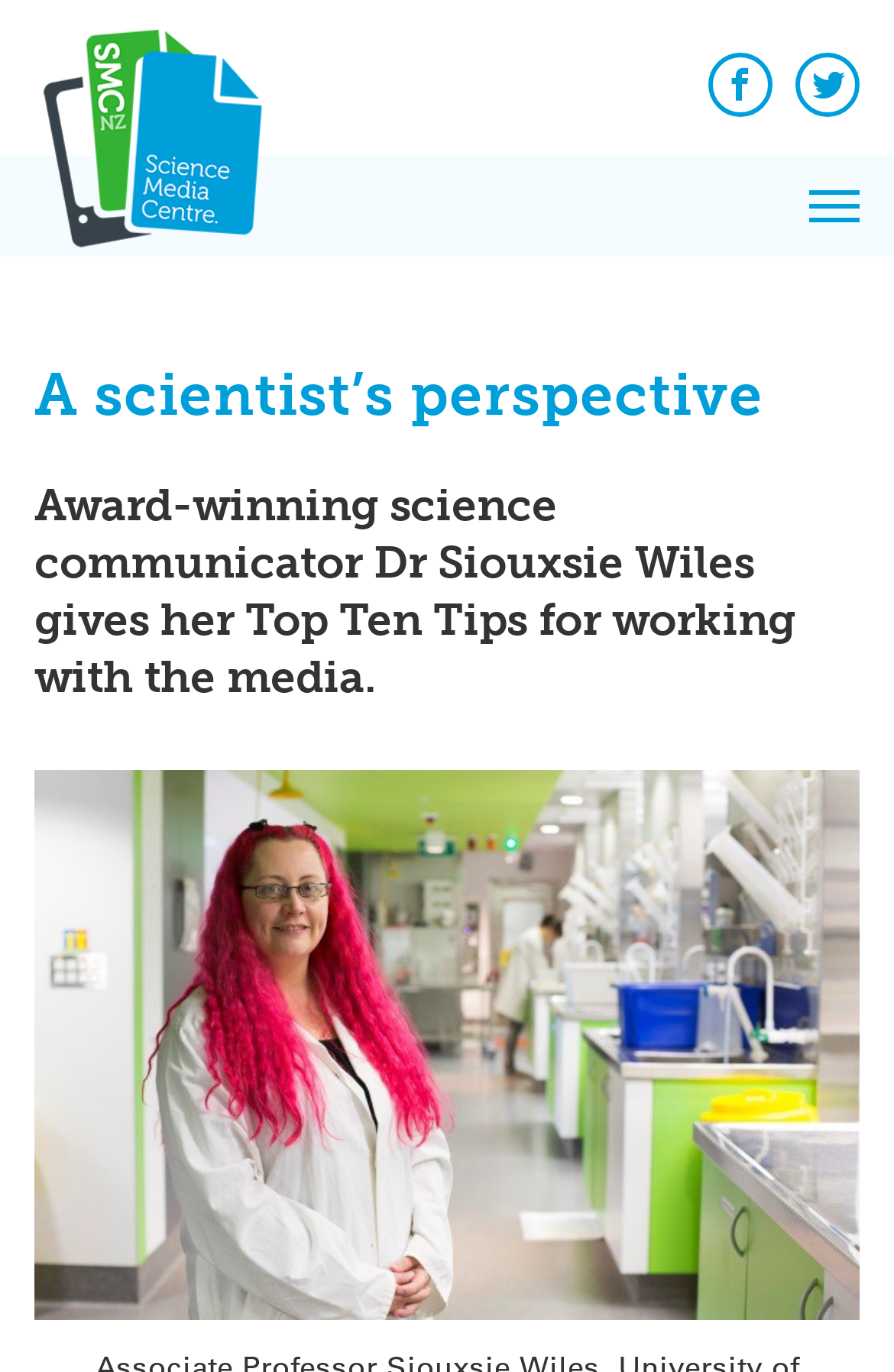What is the main title displayed on this webpage?

A scientist’s perspective